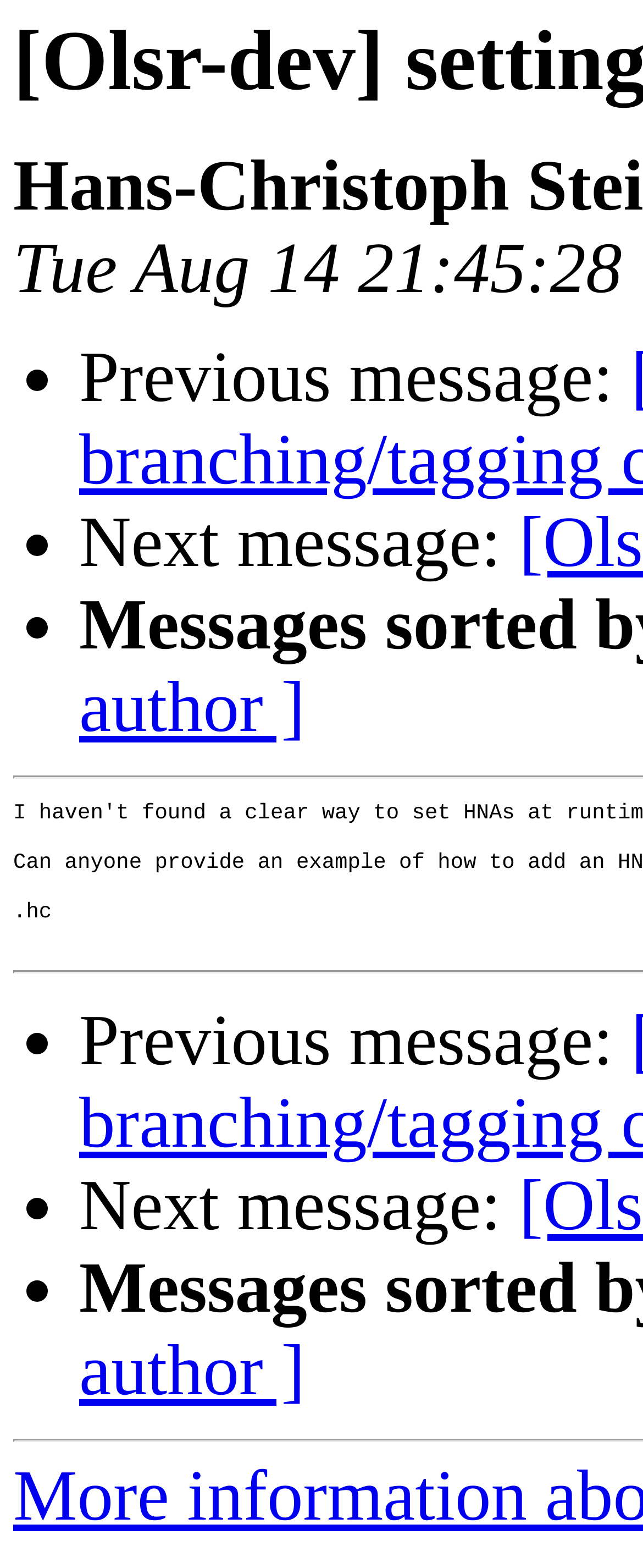Generate the text content of the main heading of the webpage.

[Olsr-dev] setting HNAs at runtime